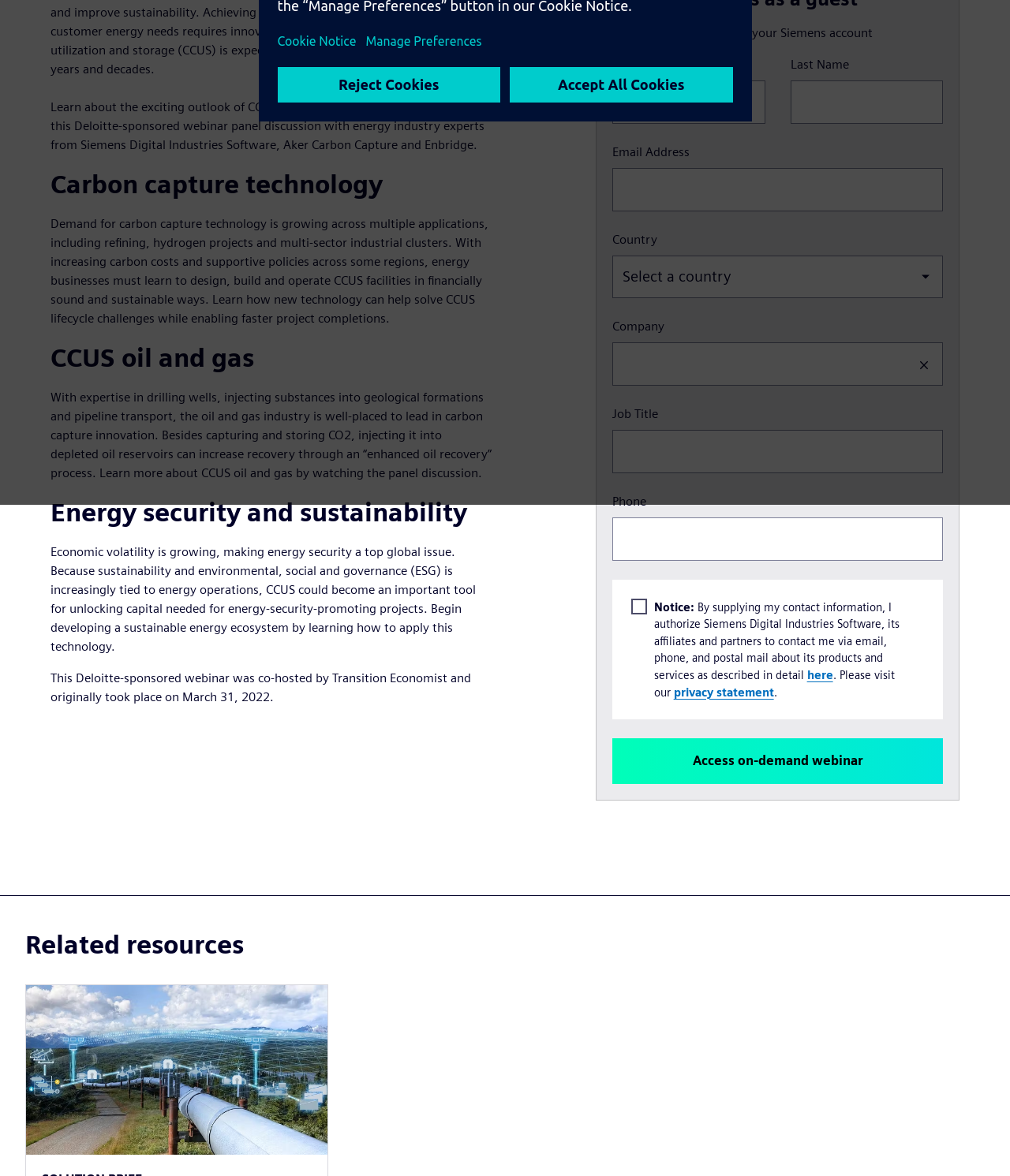Determine the bounding box coordinates (top-left x, top-left y, bottom-right x, bottom-right y) of the UI element described in the following text: name="given_name"

[0.606, 0.068, 0.757, 0.105]